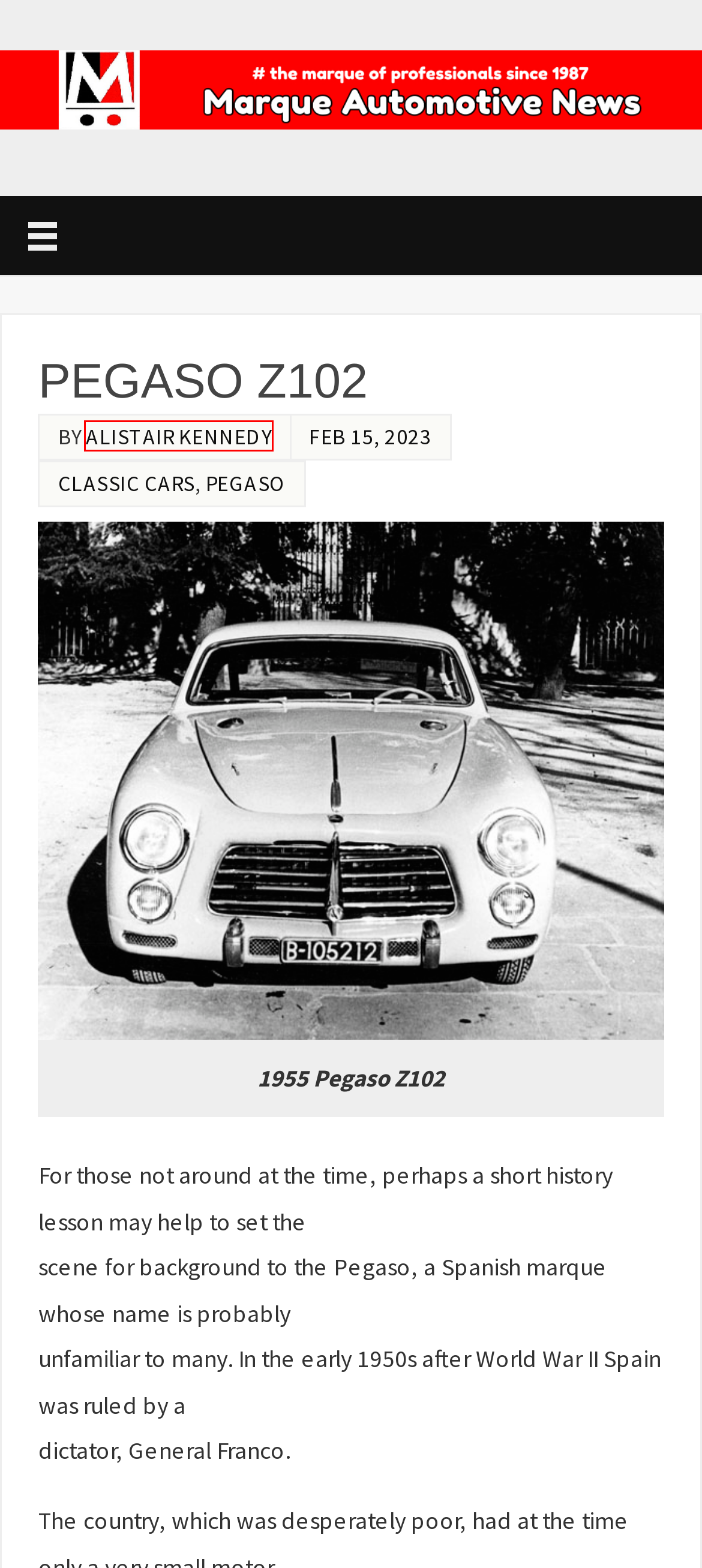You are looking at a webpage screenshot with a red bounding box around an element. Pick the description that best matches the new webpage after interacting with the element in the red bounding box. The possible descriptions are:
A. LAMBORGHINI ESPADA - Marque Automotive News
B. Simca Archives - Marque Automotive News
C. SUBARU OUTBACK AWD TOURING - Marque Automotive News
D. Blog Tool, Publishing Platform, and CMS – WordPress.org
E. Classic Cars Archives - Marque Automotive News
F. Pegaso Archives - Marque Automotive News
G. HYUNDAI PALISADE IS BIG AND BOLD - Marque Automotive News
H. Marque Automotive News - The marque of professionals since 1987

H